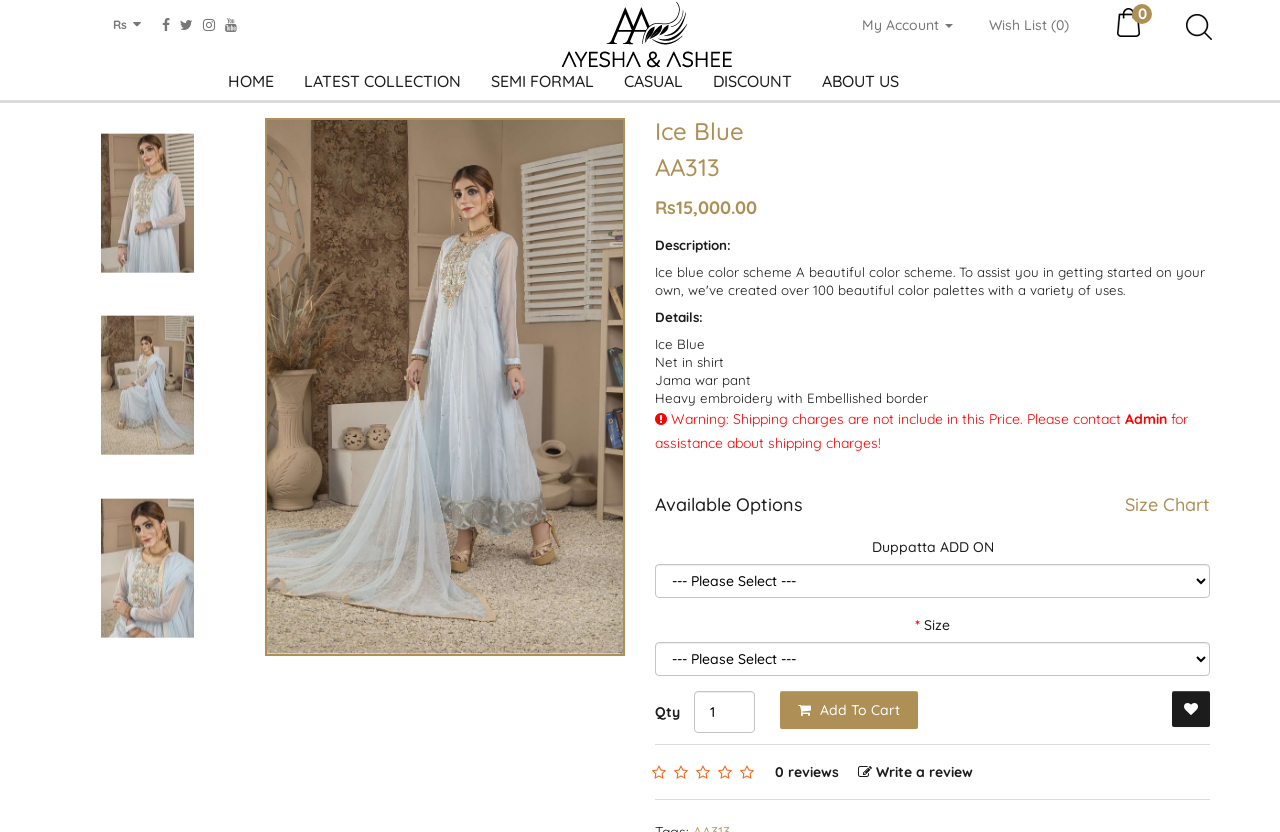What is the price of the Ice Blue product?
Please interpret the details in the image and answer the question thoroughly.

I found the price of the Ice Blue product by looking at the StaticText element with the text 'Rs15,000.00' which is located below the product image and description.